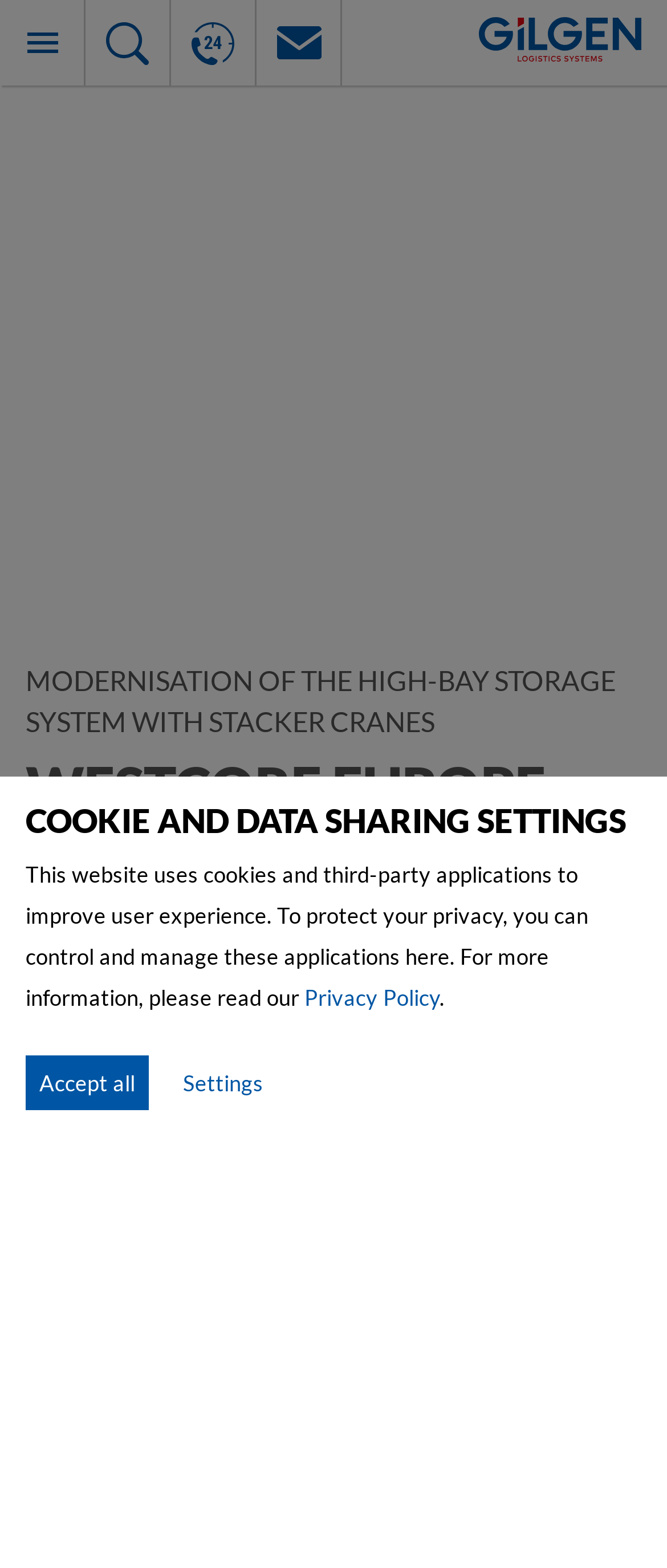Locate the bounding box of the UI element based on this description: "deutsch". Provide four float numbers between 0 and 1 as [left, top, right, bottom].

[0.021, 0.067, 0.172, 0.084]